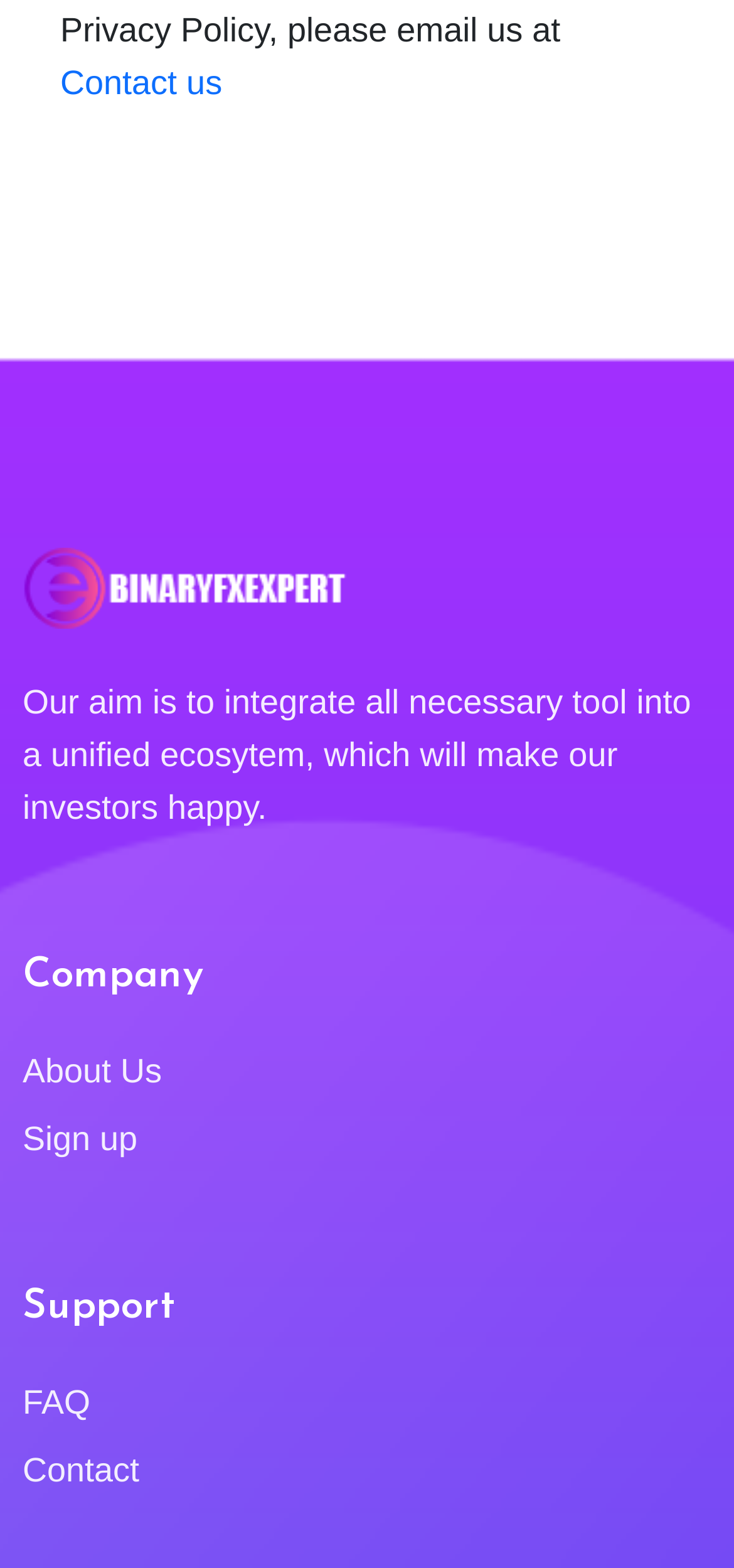What is the company's aim?
Could you answer the question with a detailed and thorough explanation?

The company's aim is stated in the static text element, which says 'Our aim is to integrate all necessary tool into a unified ecosytem, which will make our investors happy.' This suggests that the company's goal is to bring together various tools into a single, unified system that will ultimately benefit its investors.